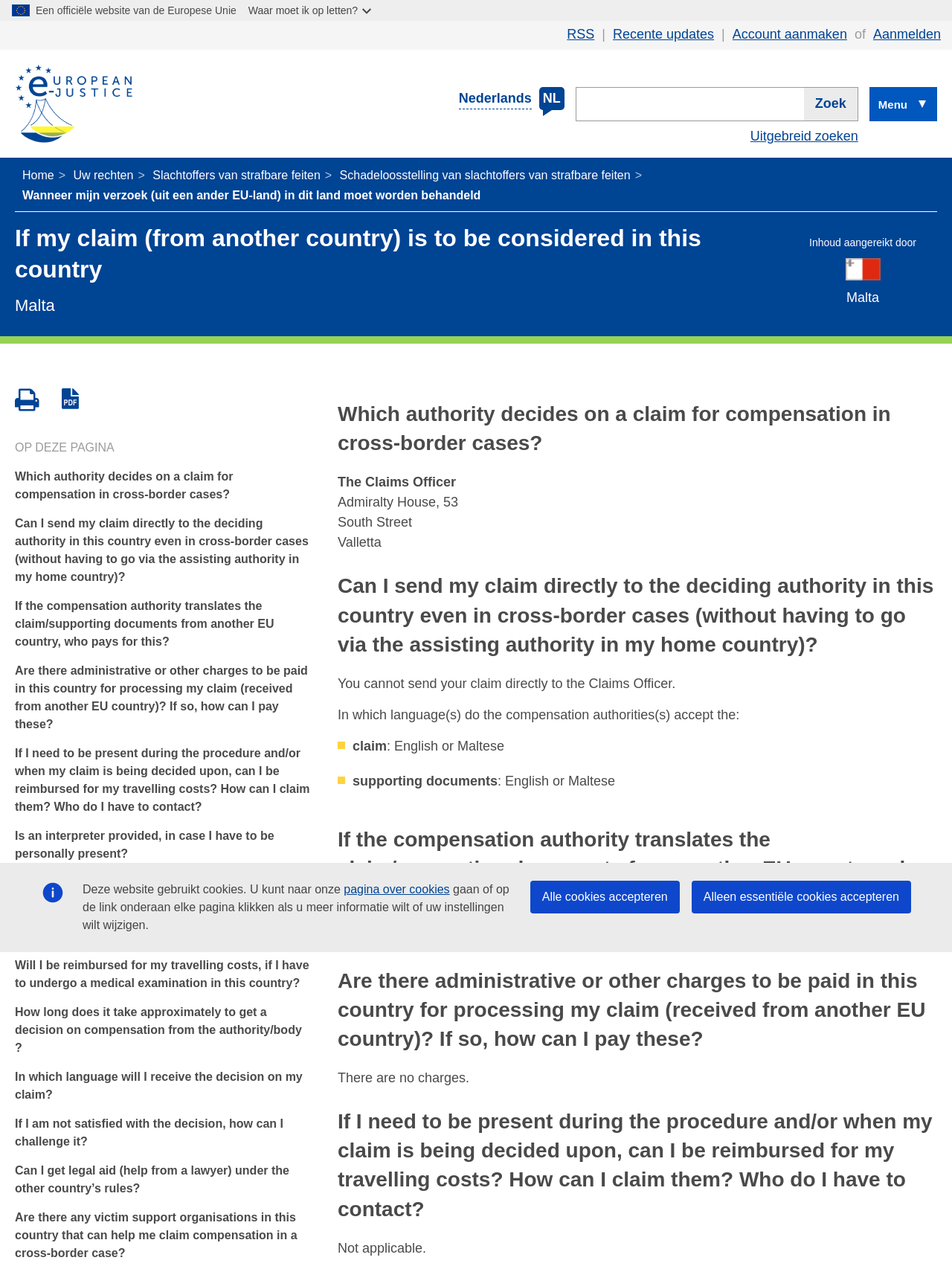What is the purpose of the Claims Officer?
Based on the image, answer the question in a detailed manner.

I found the answer by reading the heading 'Which authority decides on a claim for compensation in cross-border cases?' and the corresponding text 'The Claims Officer'.